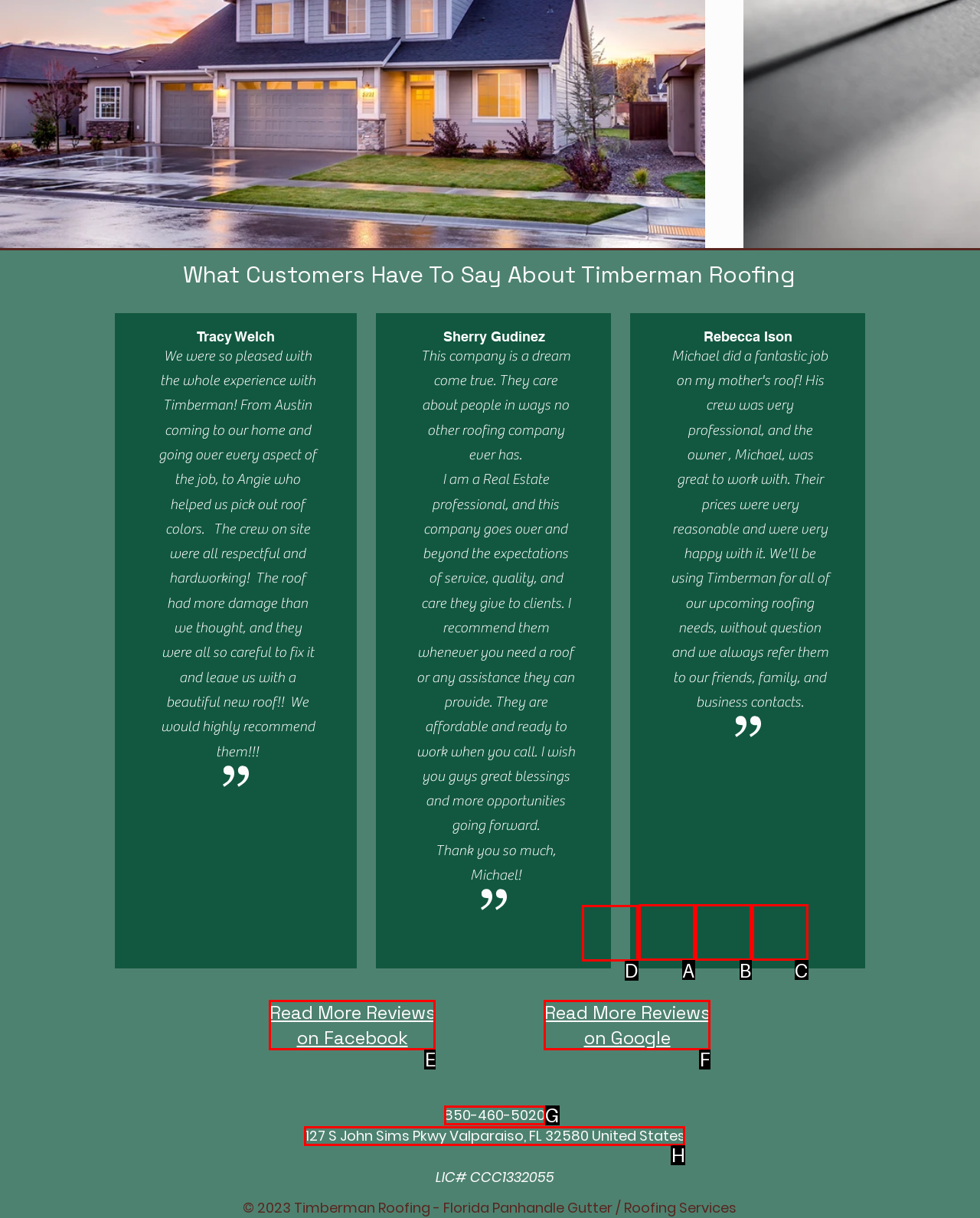From the given choices, which option should you click to complete this task: Visit Timberman's Google page? Answer with the letter of the correct option.

D